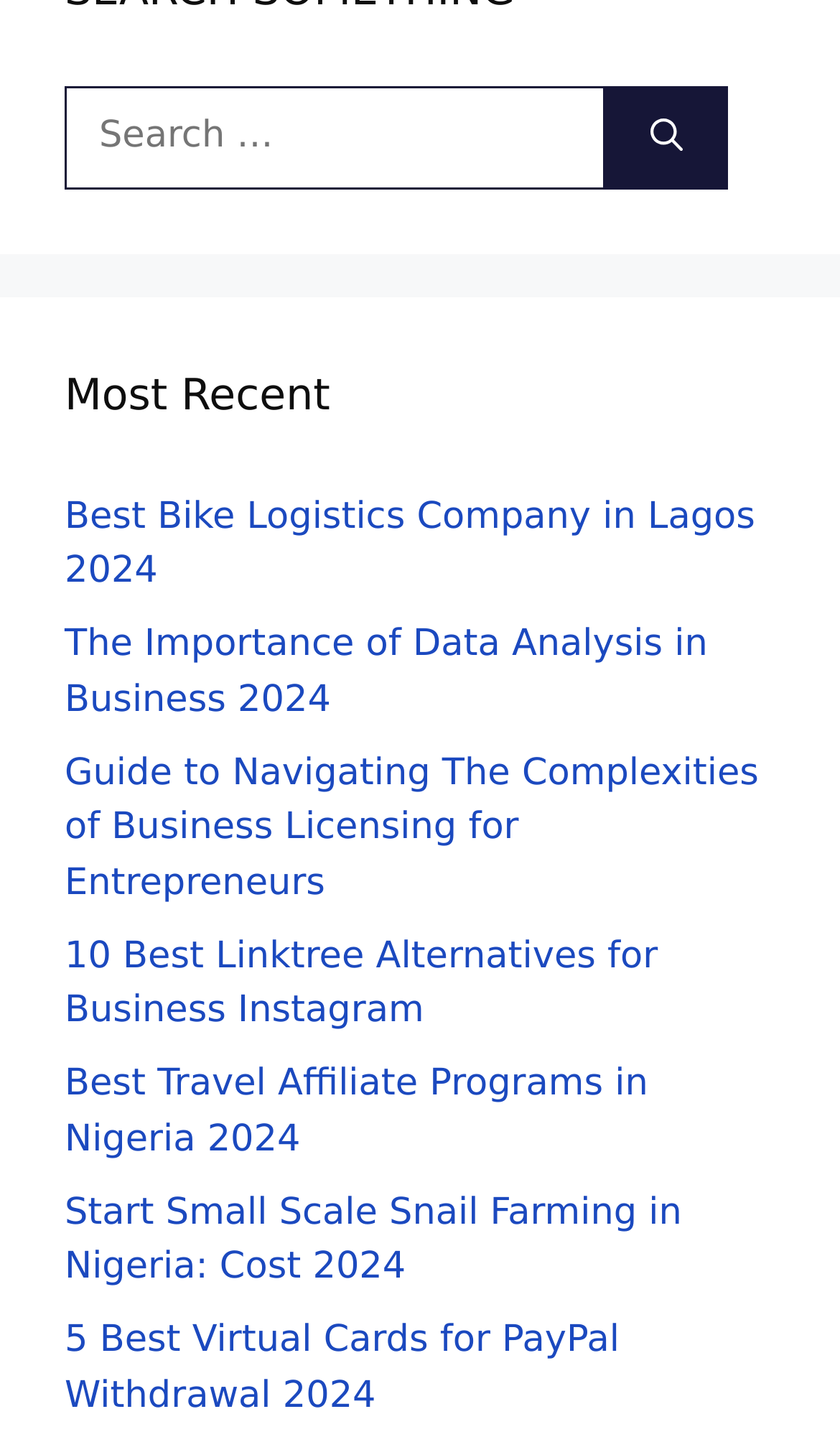How many links are under 'Most Recent'?
Craft a detailed and extensive response to the question.

I counted the number of links under the 'Most Recent' heading, starting from 'Best Bike Logistics Company in Lagos 2024' to '5 Best Virtual Cards for PayPal Withdrawal 2024', and found a total of 6 links.